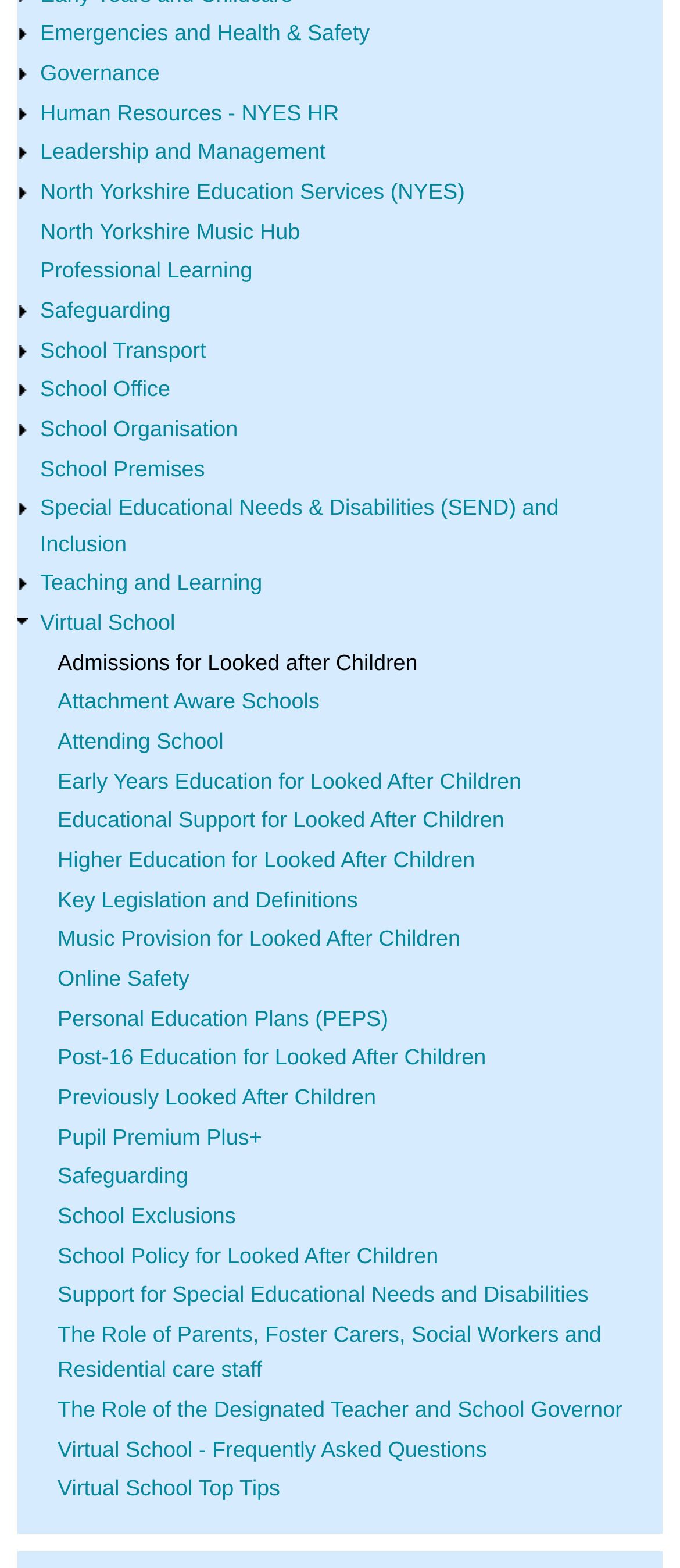Determine the bounding box coordinates of the section I need to click to execute the following instruction: "Go to North Yorkshire Education Services (NYES)". Provide the coordinates as four float numbers between 0 and 1, i.e., [left, top, right, bottom].

[0.059, 0.115, 0.684, 0.13]